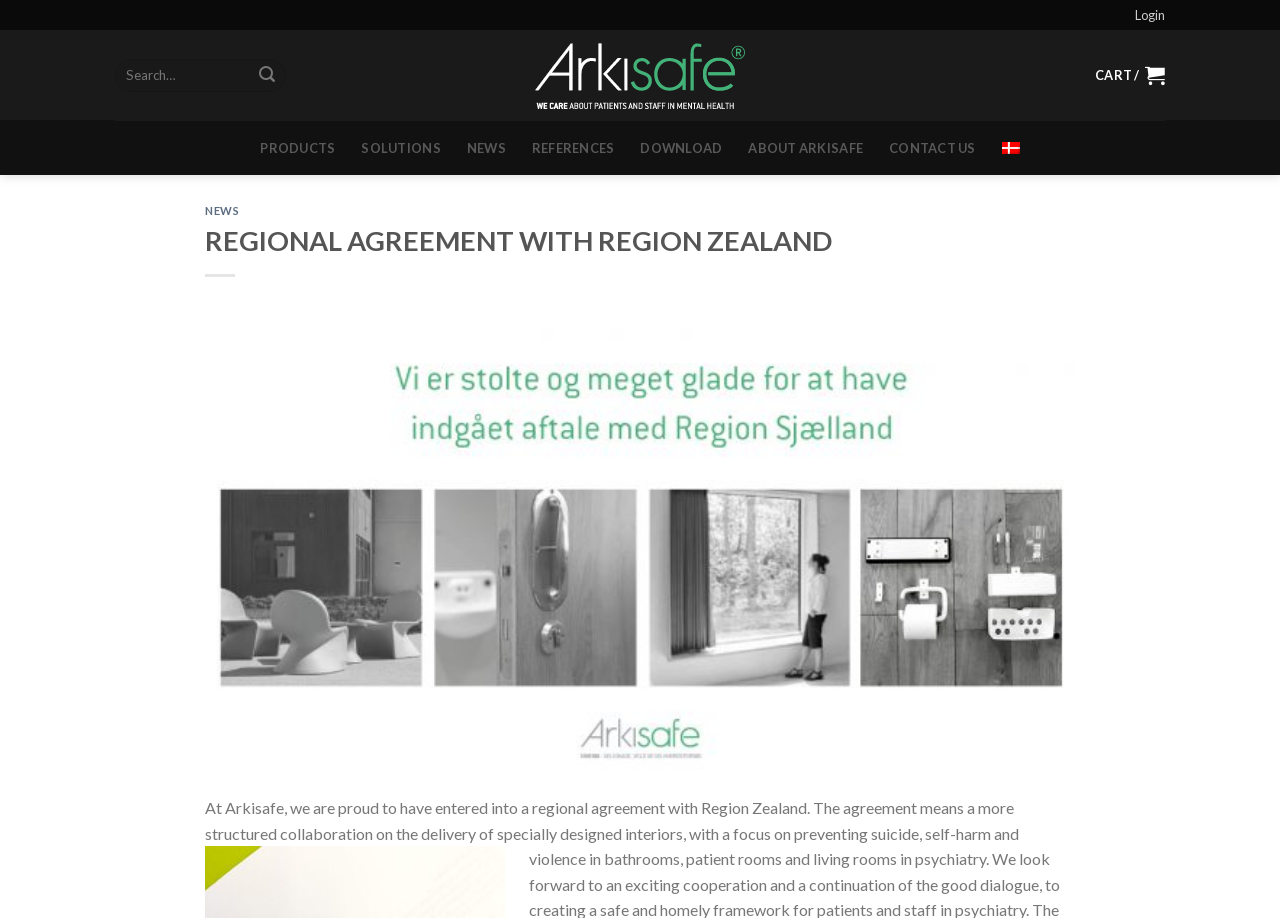Illustrate the webpage thoroughly, mentioning all important details.

The webpage is about Arkisafe, a company that has entered into a regional agreement with Region Zealand. At the top right corner, there is a login link and an image of the Arkisafe logo. Below the logo, there is a search bar with a submit button, accompanied by a label "Search for:". 

On the top navigation menu, there are several links, including "CART", "PRODUCTS", "SOLUTIONS", "NEWS", "REFERENCES", "DOWNLOAD", "ABOUT ARKISAFE", and "CONTACT US". Additionally, there is a language option link for "Danish" with a corresponding flag image.

The main content of the webpage is divided into two sections. The first section has a heading "NEWS" and a subheading "REGIONAL AGREEMENT WITH REGION ZEALAND", which is followed by a paragraph of text describing the agreement. The text explains that the agreement means a more structured collaboration on the delivery of specially designed interiors, with a focus on preventing suicide, self-harm, and violence in bathrooms, patient rooms, and living rooms in psychiatry.